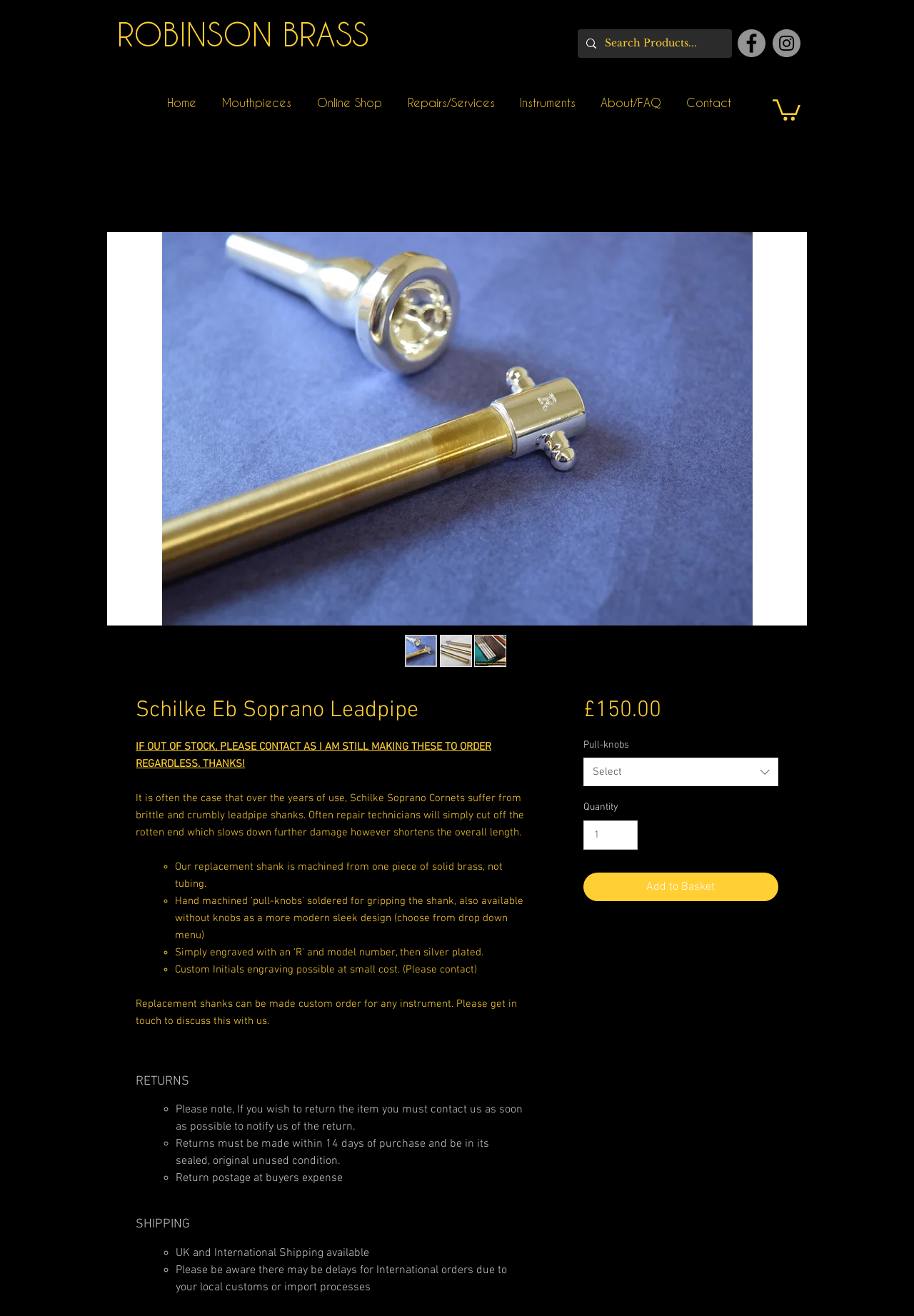What is the return policy for international orders?
Analyze the image and deliver a detailed answer to the question.

The return policy for international orders can be found in the section labeled 'RETURNS', which states that 'Returns must be made within 14 days of purchase and be in its sealed, original unused condition'.